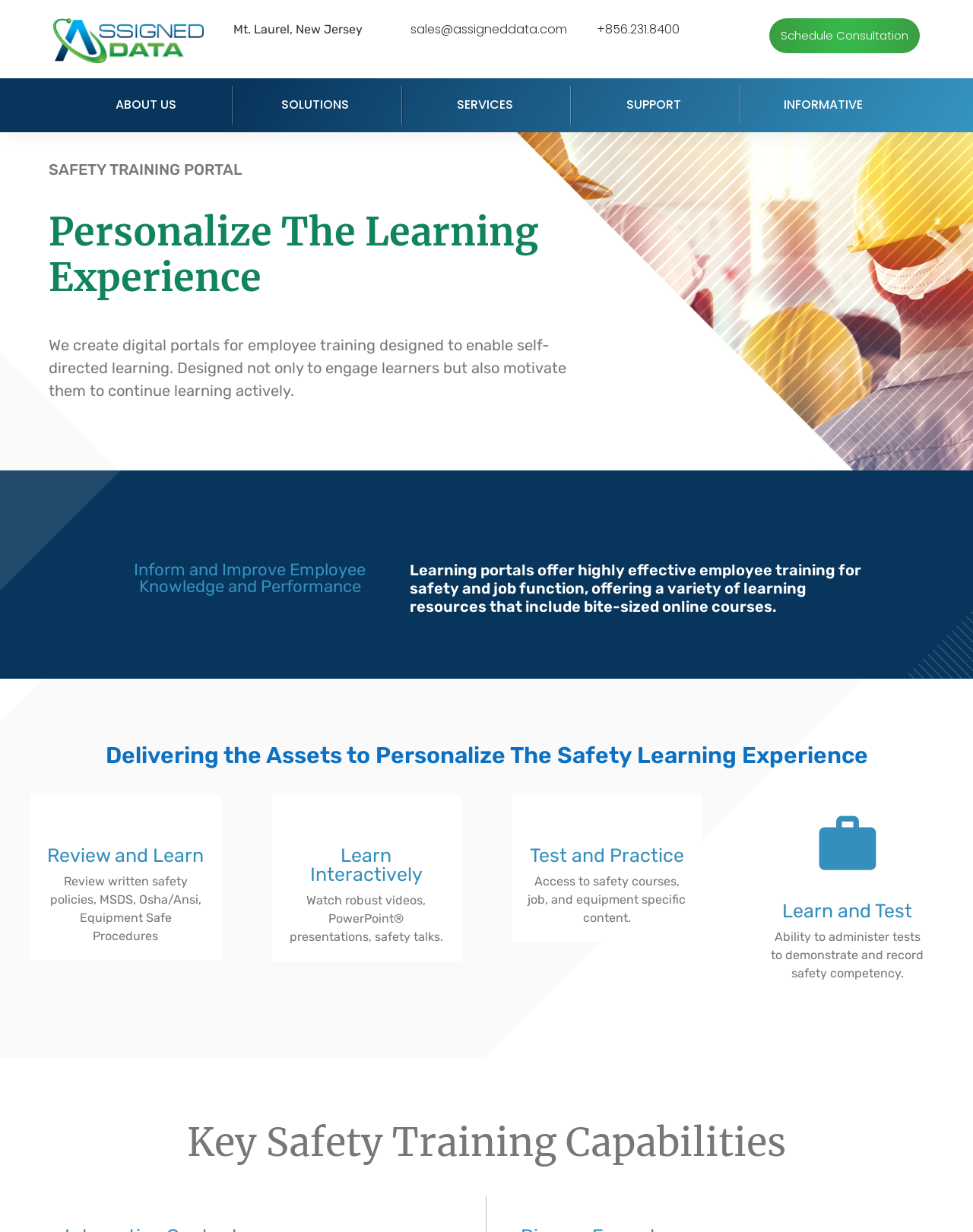Please specify the bounding box coordinates of the element that should be clicked to execute the given instruction: 'Contact sales via email'. Ensure the coordinates are four float numbers between 0 and 1, expressed as [left, top, right, bottom].

[0.421, 0.017, 0.582, 0.031]